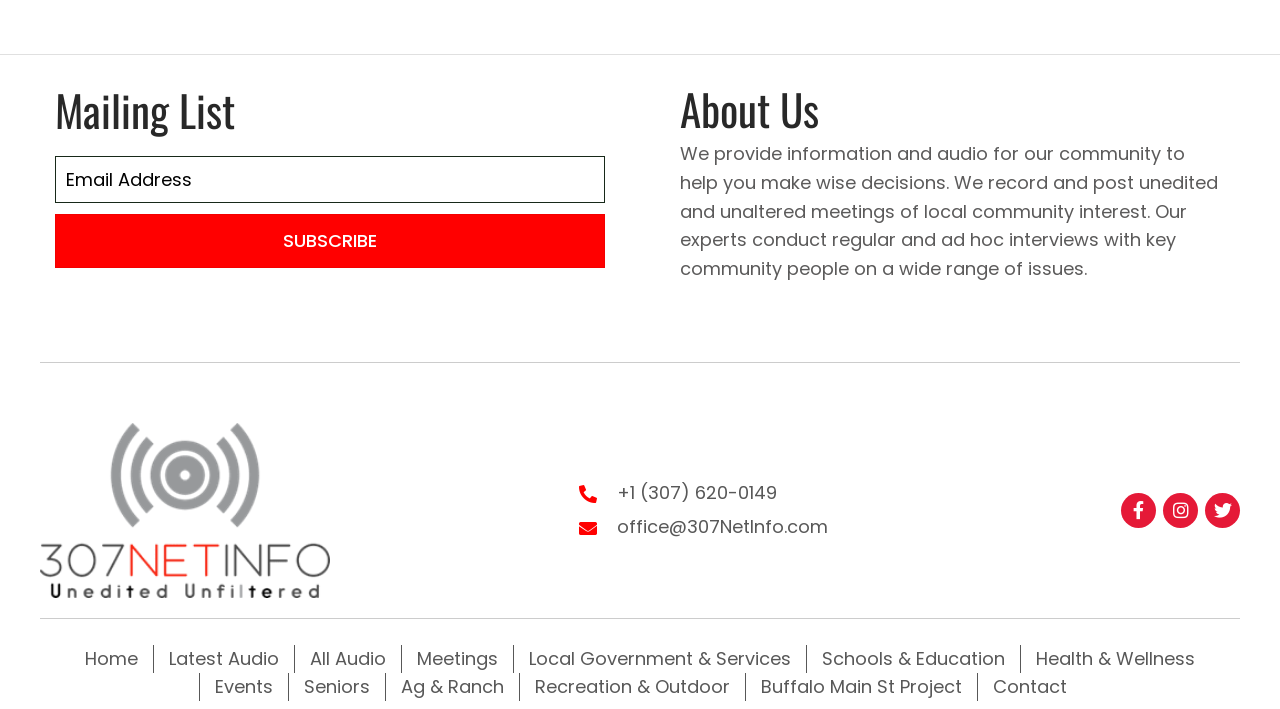Determine the bounding box coordinates for the UI element matching this description: "Health & Wellness".

[0.798, 0.91, 0.945, 0.949]